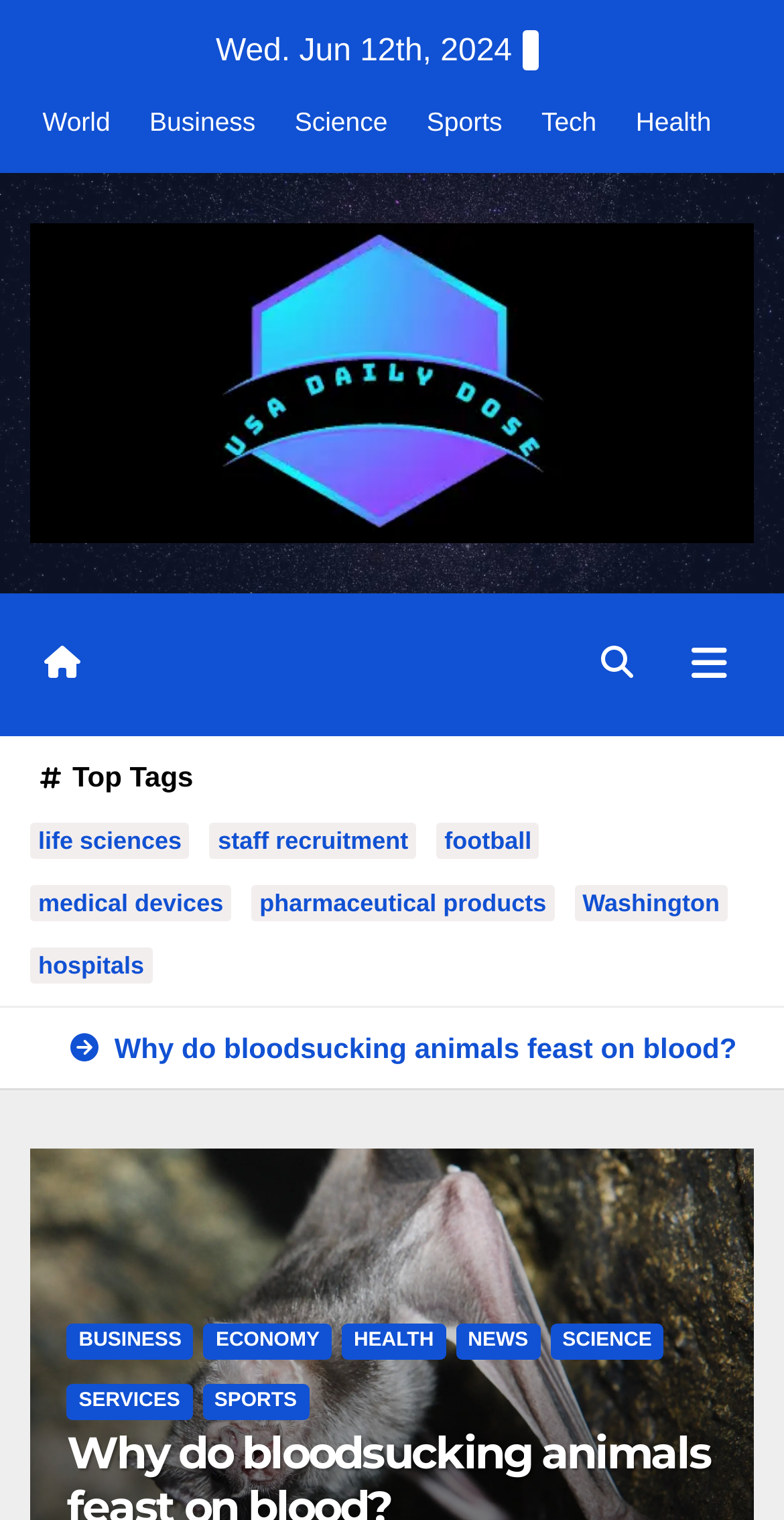Find the bounding box coordinates of the area to click in order to follow the instruction: "Click on the Science link".

[0.376, 0.07, 0.494, 0.09]